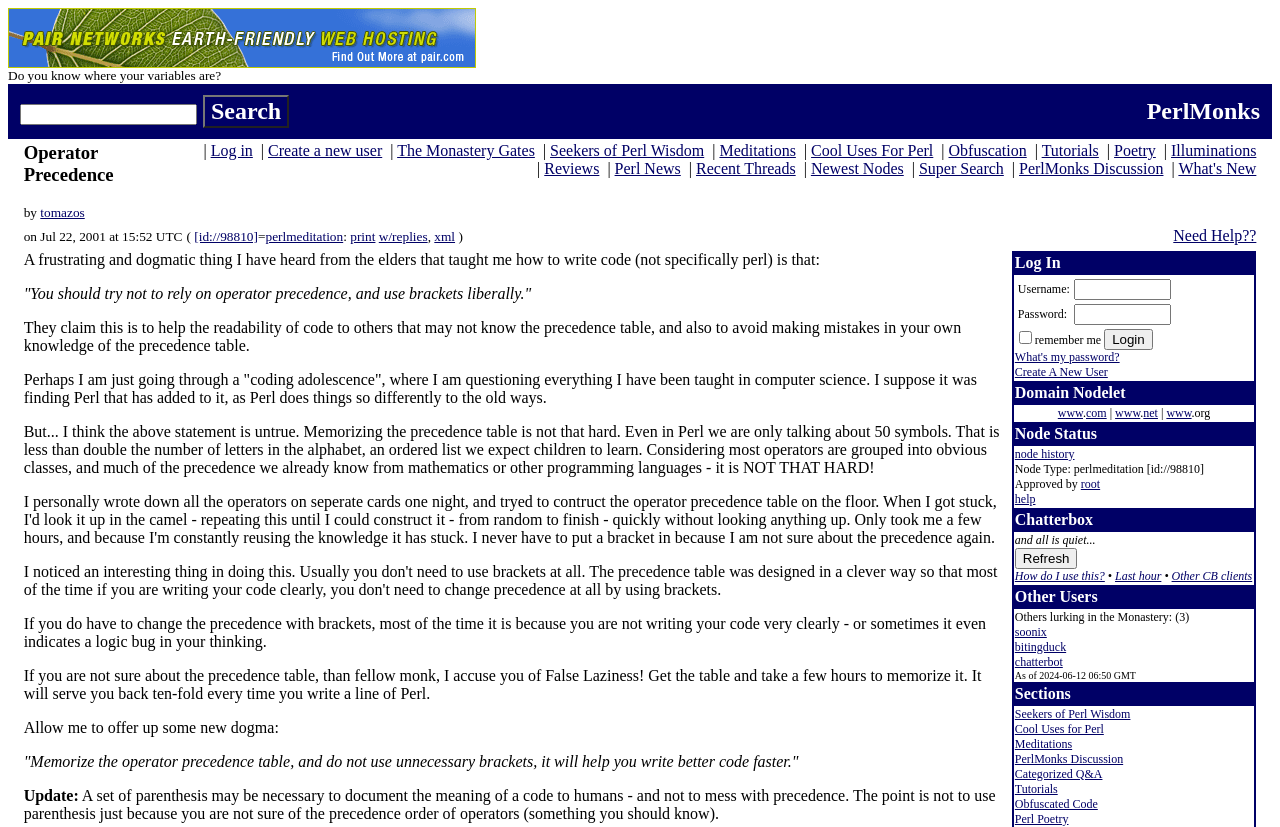Using the elements shown in the image, answer the question comprehensively: What is the domain nodelet for?

The domain nodelet is a section located at the bottom of the webpage that allows users to select a domain, such as .com, .net, or .org, likely for creating a new user account or accessing a specific domain-related resource.